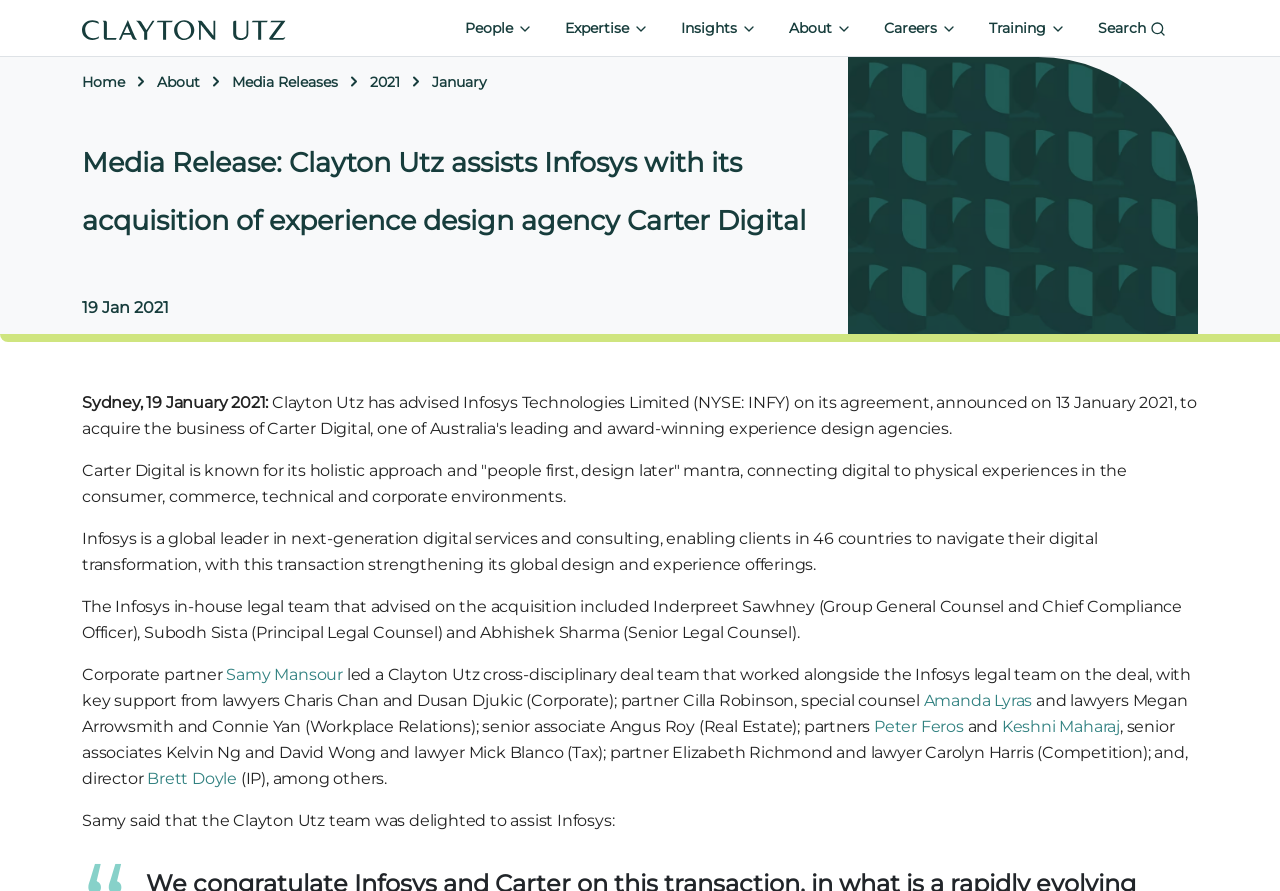What is the date of the media release?
Answer the question with detailed information derived from the image.

The date of the media release is mentioned at the top of the webpage, which is 19 January 2021.